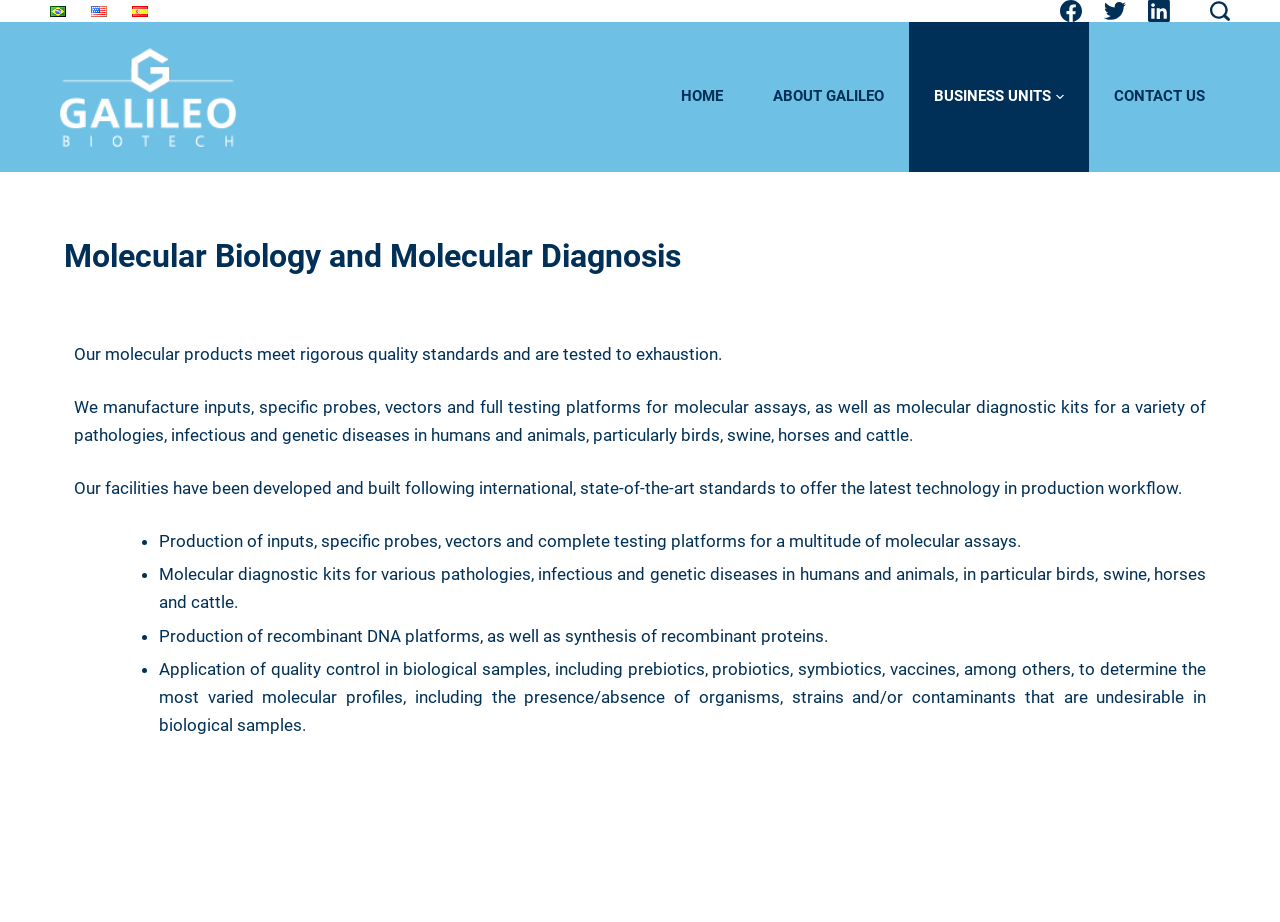Respond with a single word or phrase to the following question:
How many business units does Galileo Biotech have?

Not specified